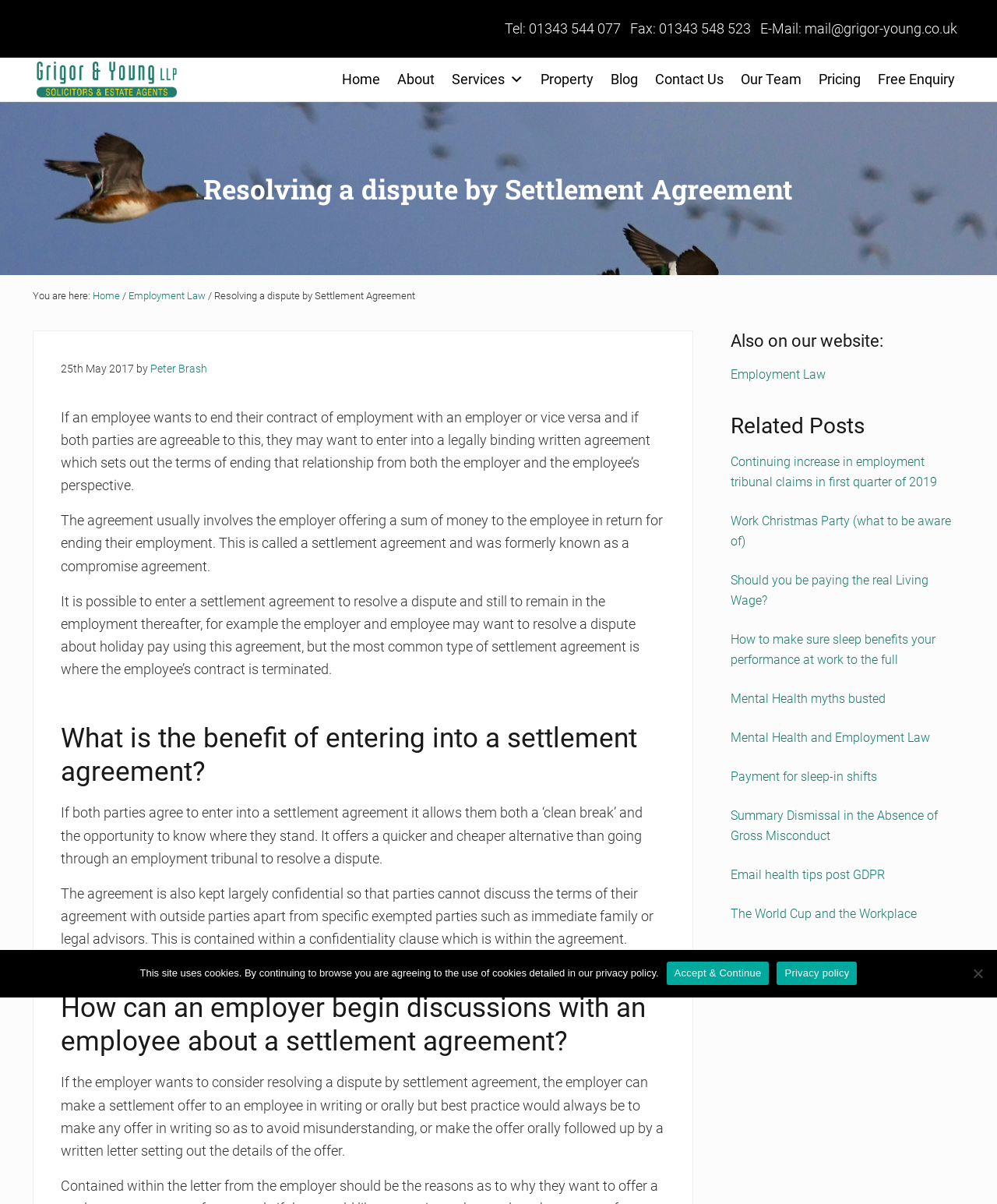What is the purpose of a settlement agreement?
Make sure to answer the question with a detailed and comprehensive explanation.

I found the answer by reading the article on the webpage, which explains that a settlement agreement is a legally binding written agreement that sets out the terms of ending a contract of employment. It allows both parties to have a 'clean break' and know where they stand, and is a quicker and cheaper alternative to going through an employment tribunal.